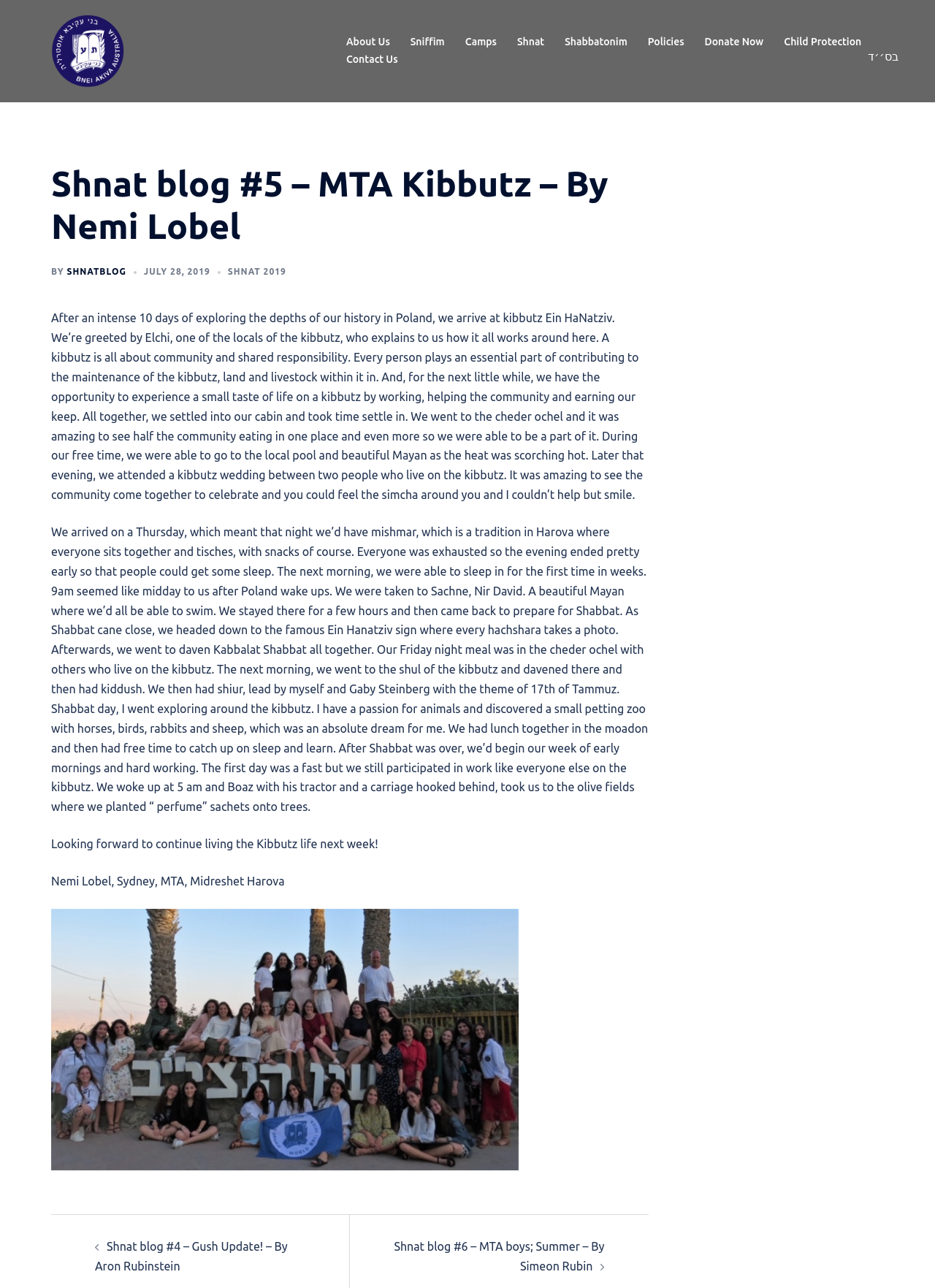Answer the question below in one word or phrase:
How many links are there in the navigation menu?

9